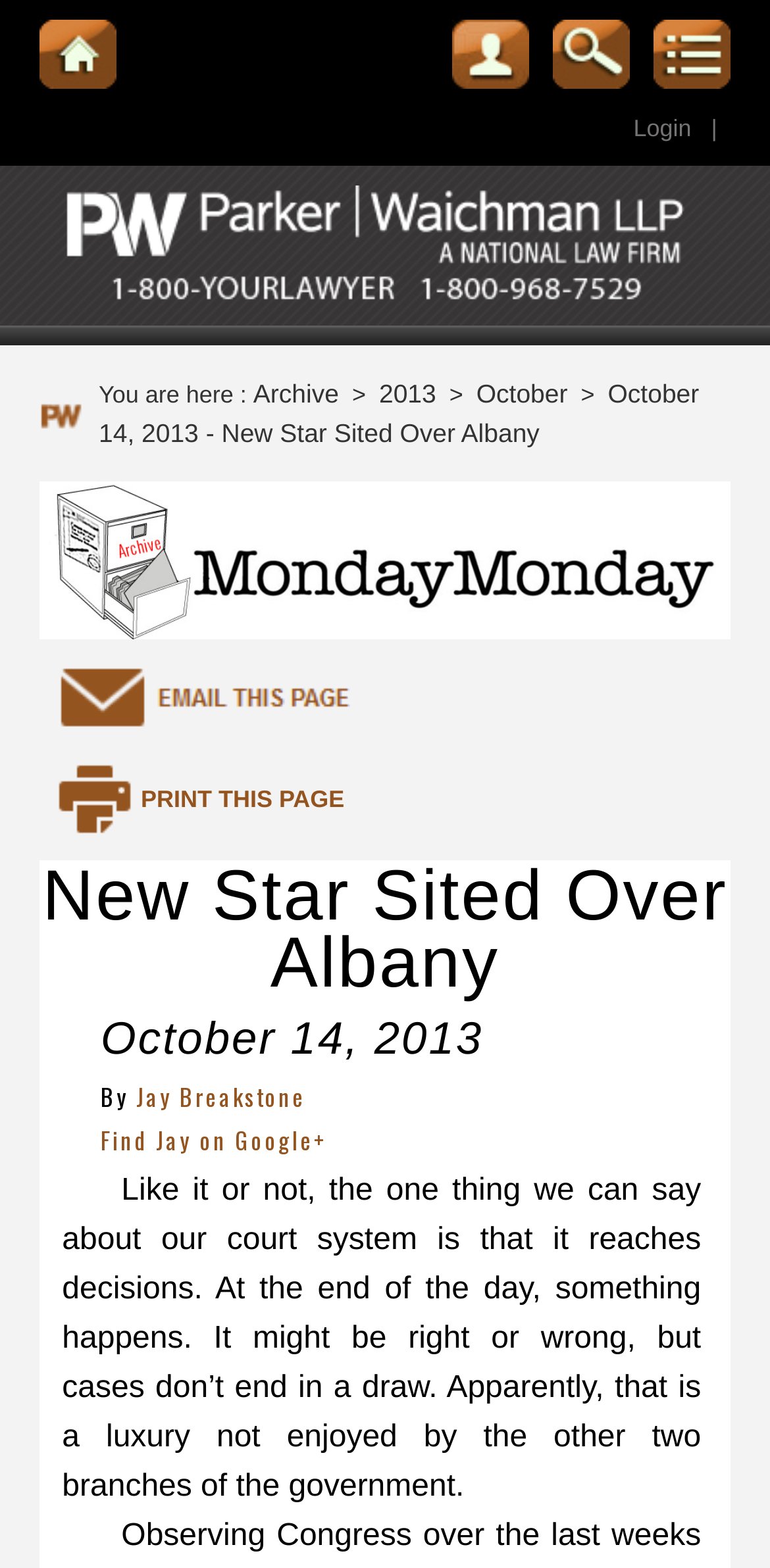Can you find the bounding box coordinates of the area I should click to execute the following instruction: "Print this page"?

[0.051, 0.501, 0.447, 0.519]